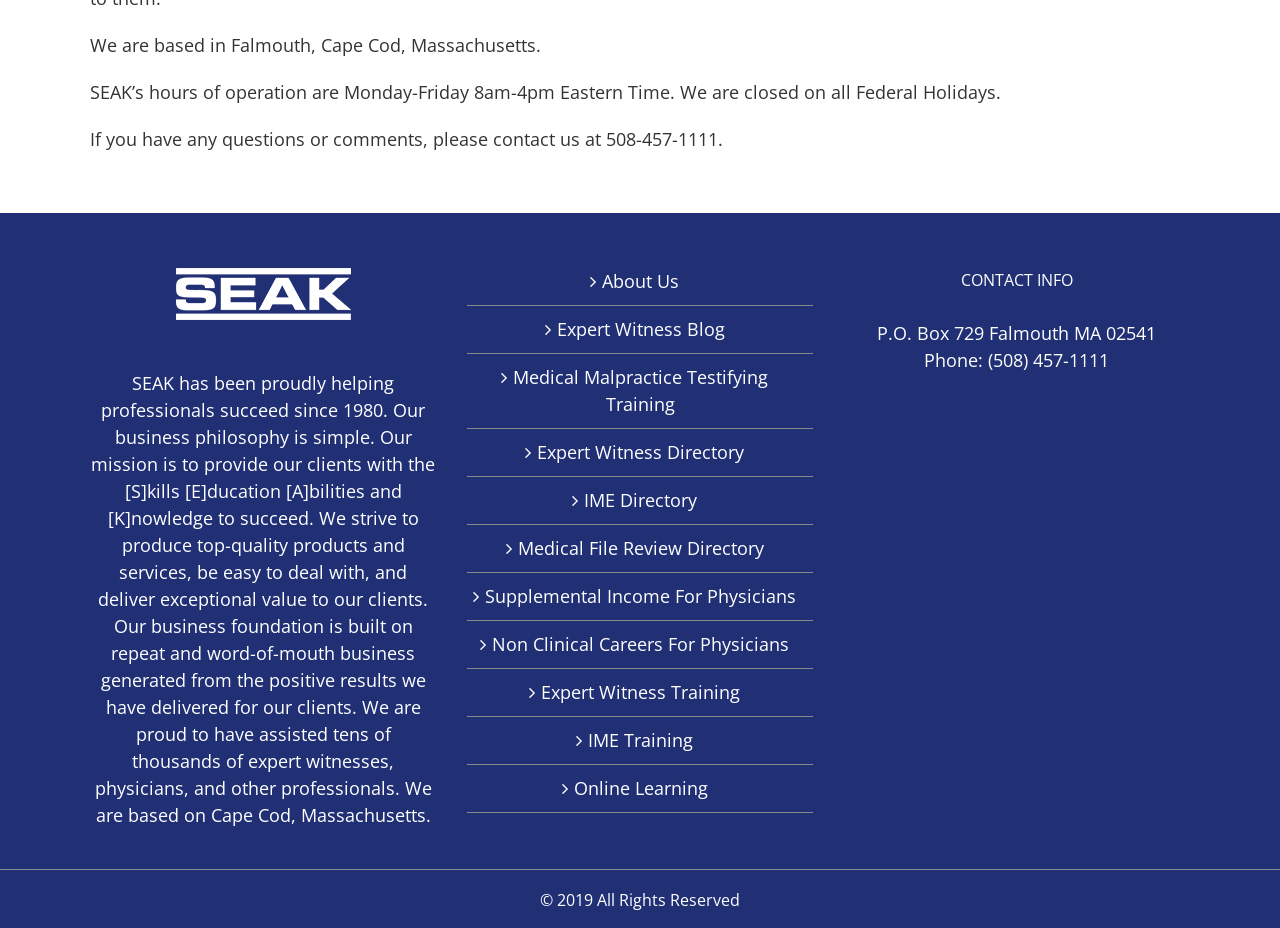Determine the bounding box for the described HTML element: "Supplemental Income For Physicians". Ensure the coordinates are four float numbers between 0 and 1 in the format [left, top, right, bottom].

[0.374, 0.628, 0.628, 0.657]